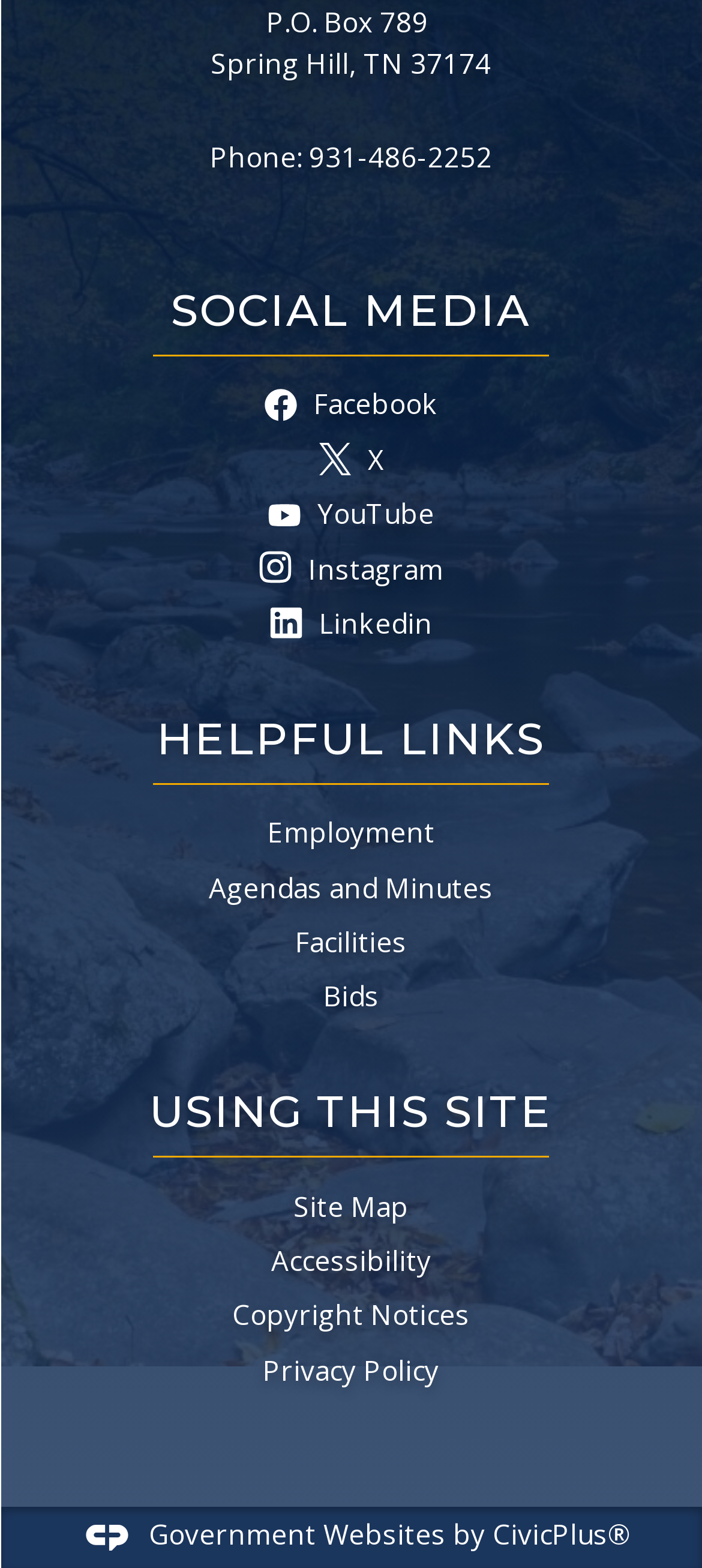What is the company that created this website?
Answer with a single word or short phrase according to what you see in the image.

CivicPlus